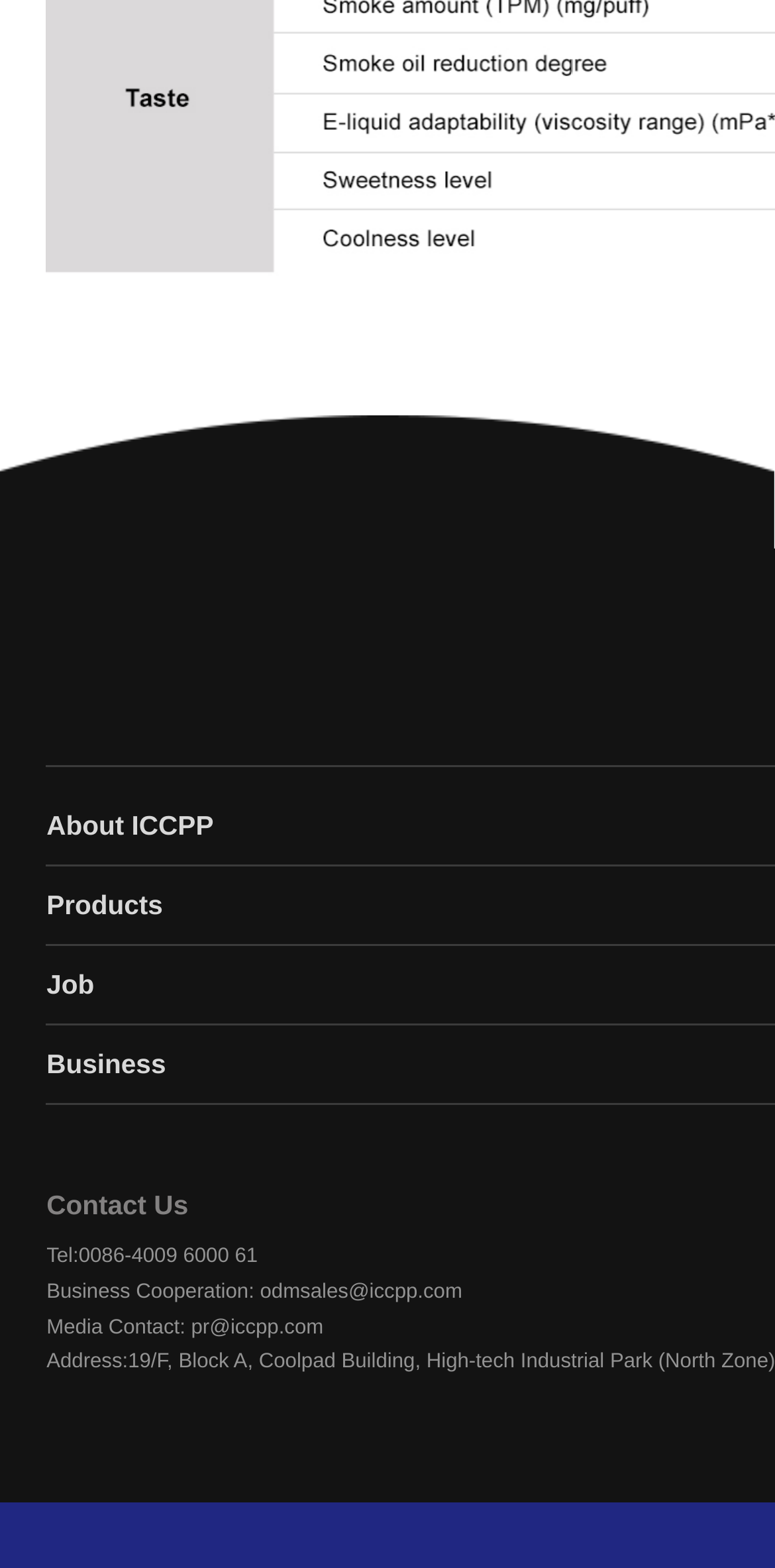What is the company's phone number?
Based on the screenshot, provide a one-word or short-phrase response.

0086-4009 6000 61